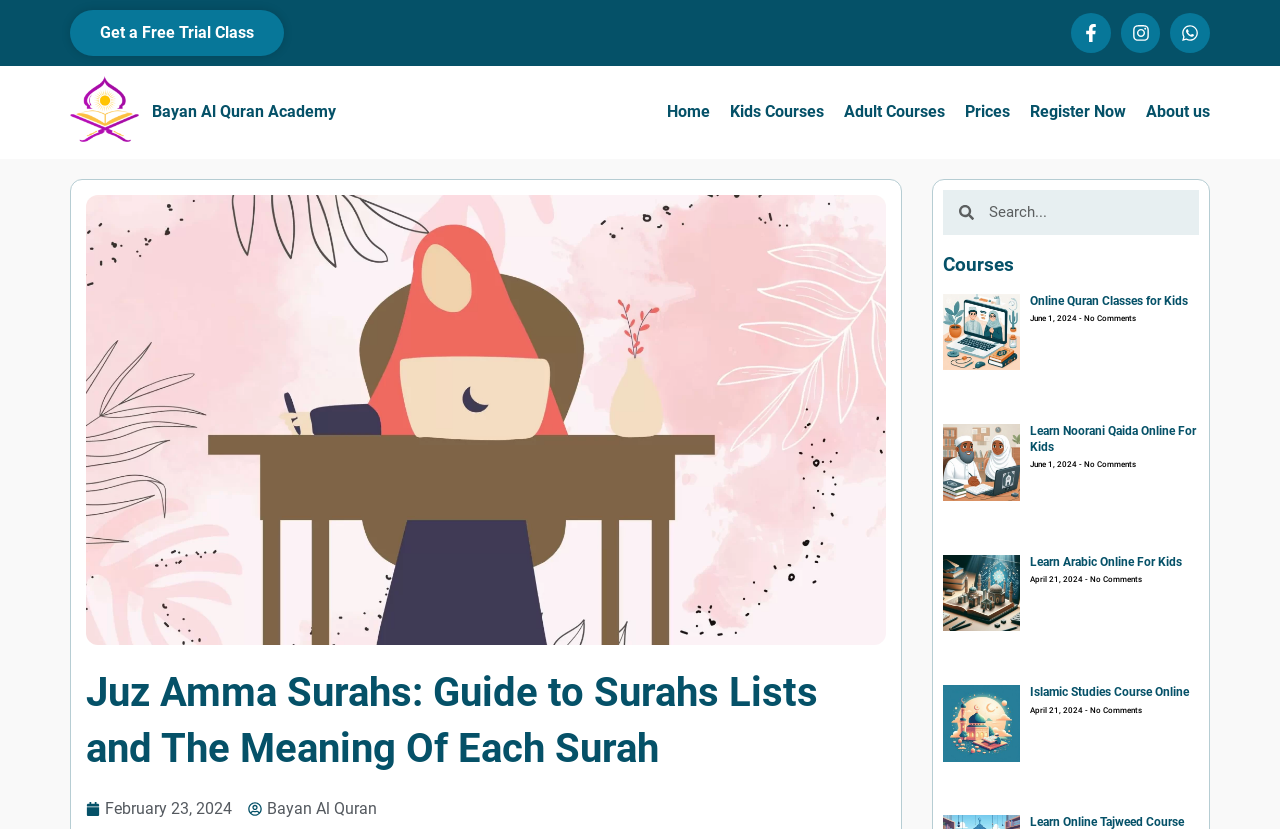Using the element description provided, determine the bounding box coordinates in the format (top-left x, top-left y, bottom-right x, bottom-right y). Ensure that all values are floating point numbers between 0 and 1. Element description: Kids Courses

[0.57, 0.115, 0.644, 0.156]